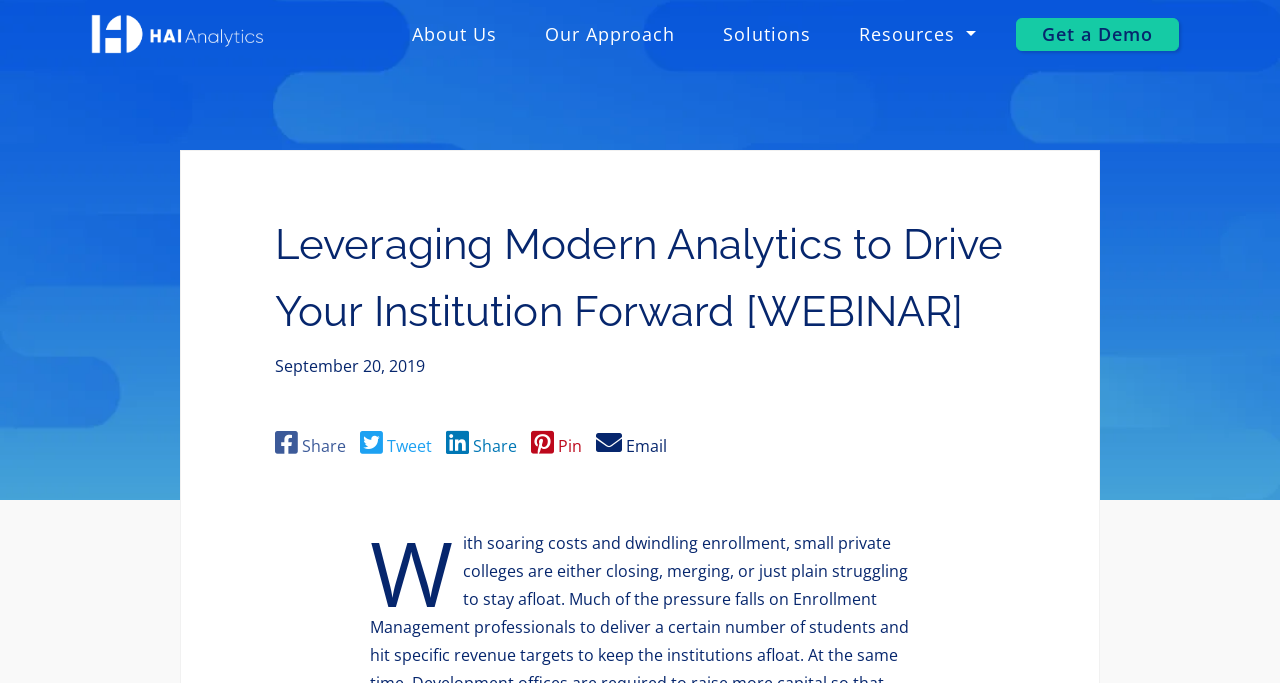Identify the bounding box coordinates of the section to be clicked to complete the task described by the following instruction: "Open Resources". The coordinates should be four float numbers between 0 and 1, formatted as [left, top, right, bottom].

[0.665, 0.014, 0.769, 0.086]